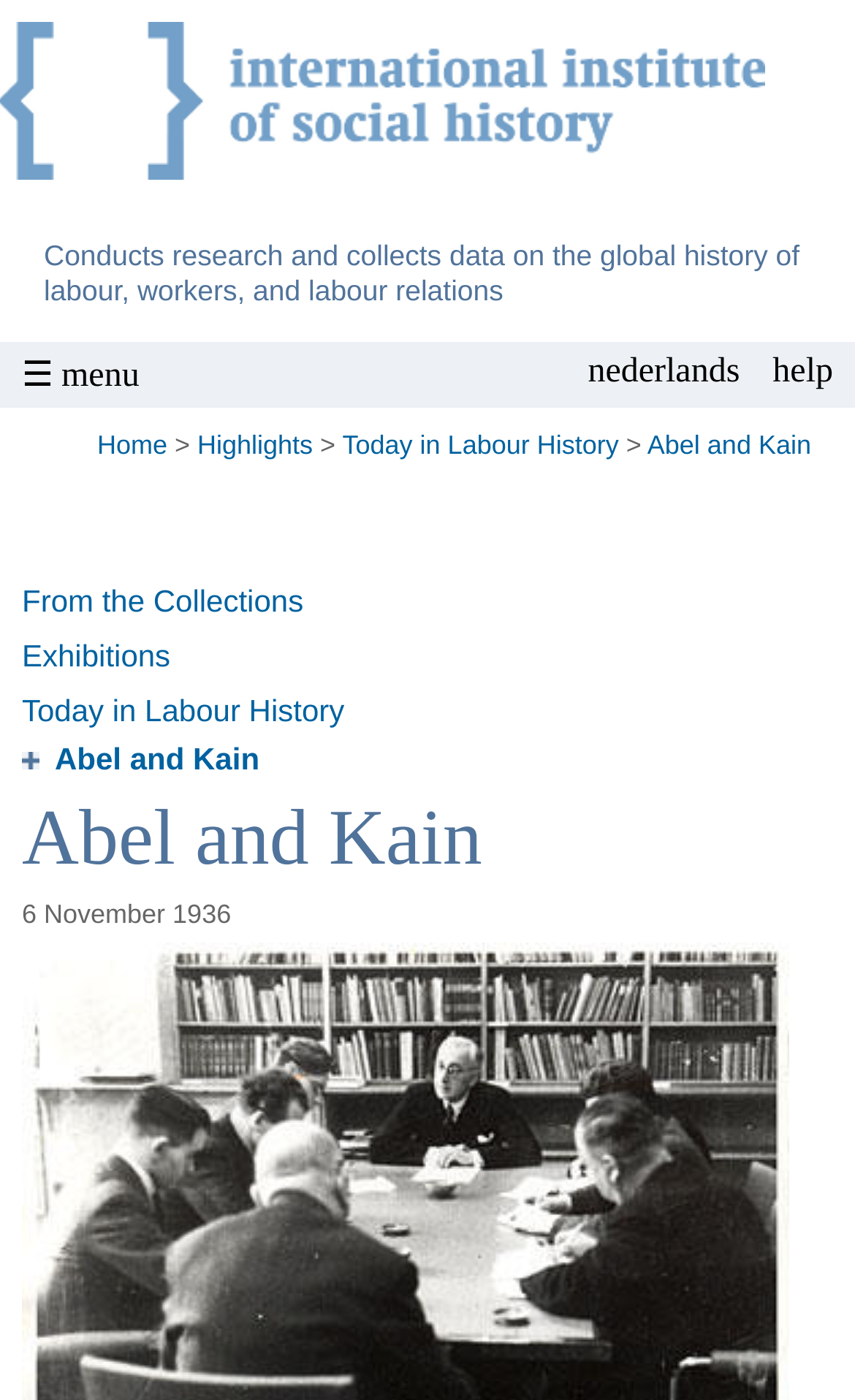Calculate the bounding box coordinates for the UI element based on the following description: "Today in Labour History". Ensure the coordinates are four float numbers between 0 and 1, i.e., [left, top, right, bottom].

[0.4, 0.307, 0.724, 0.329]